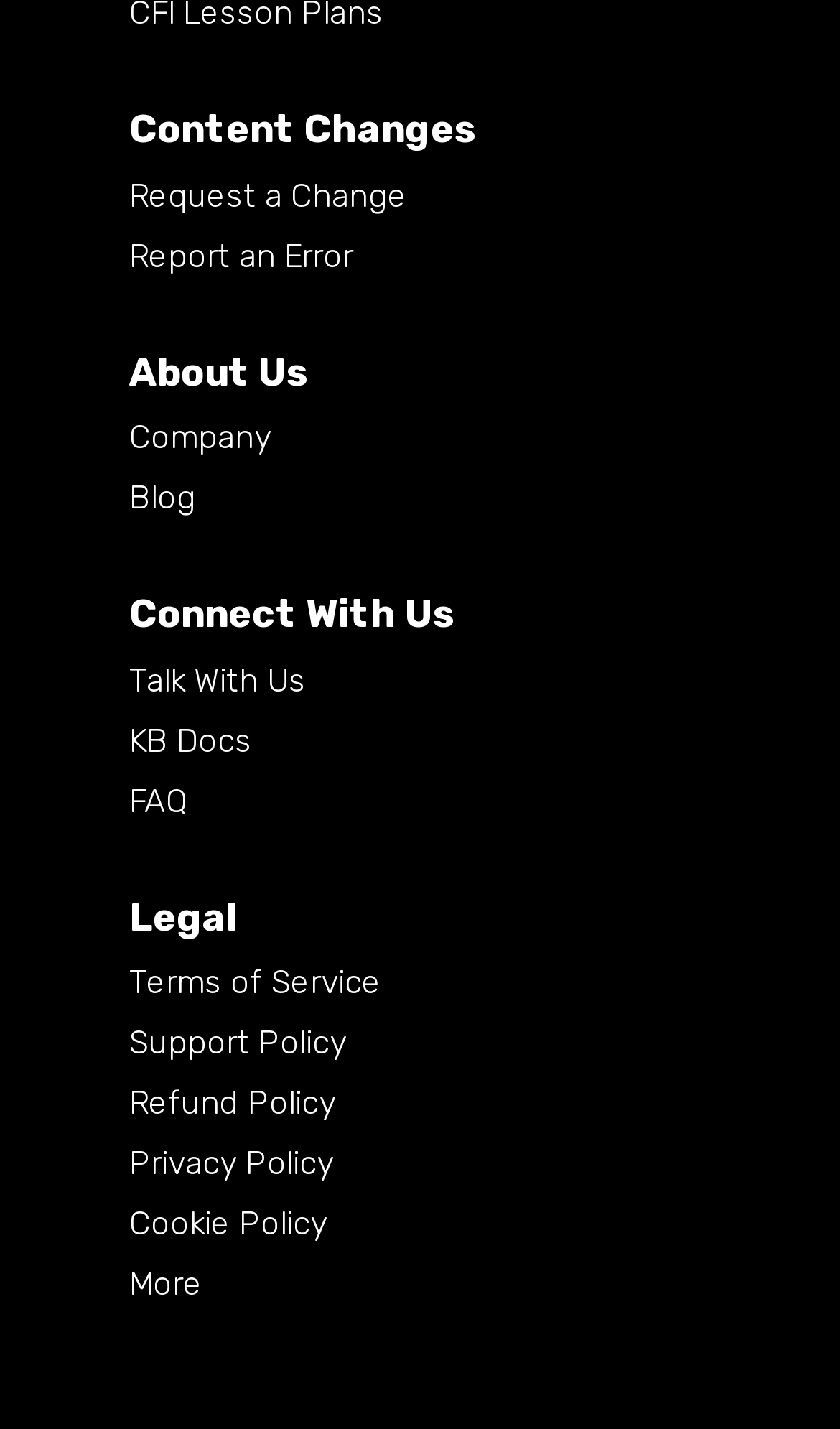Provide a brief response to the question using a single word or phrase: 
What is the last link on the webpage?

More